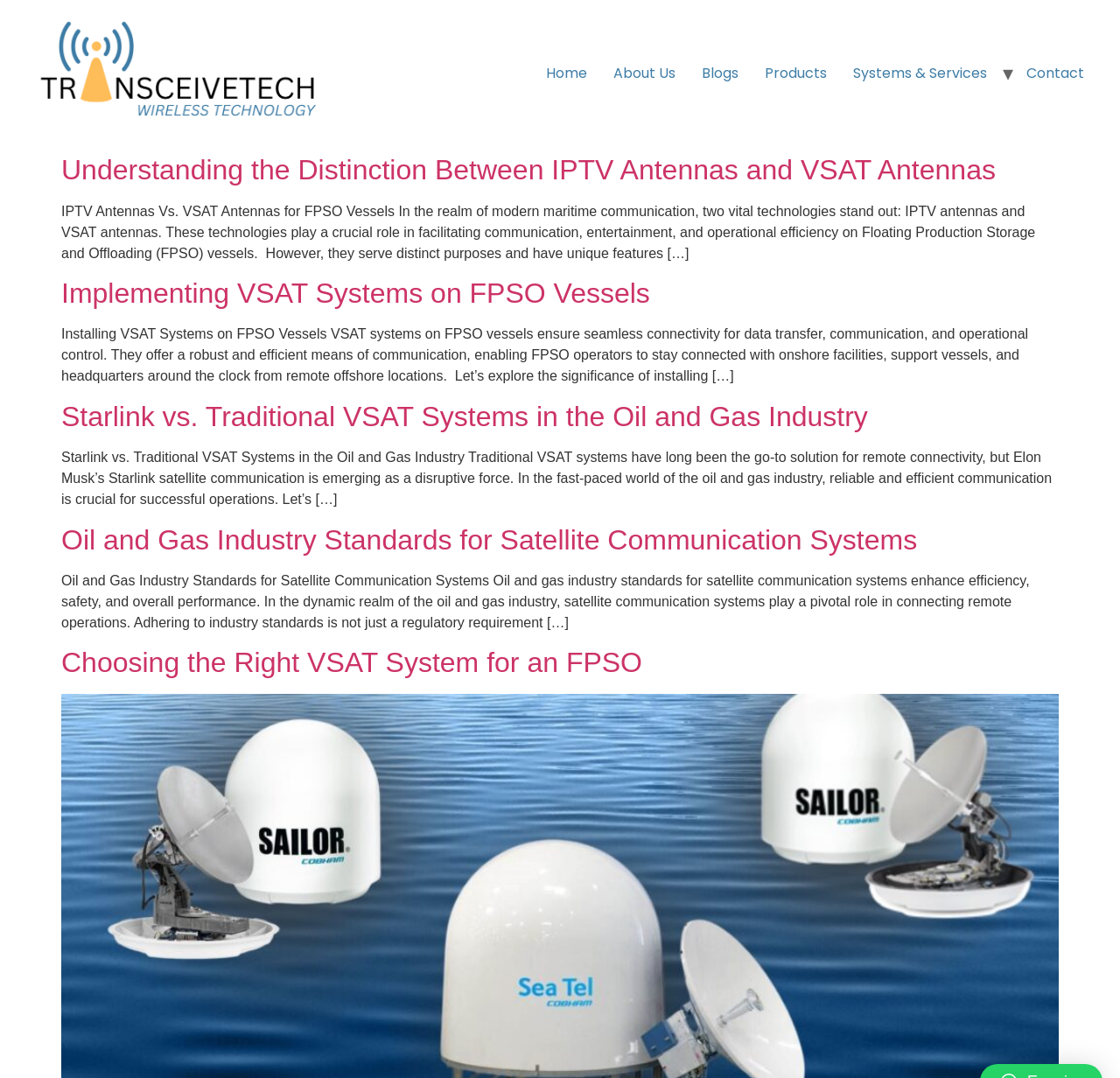Generate a thorough explanation of the webpage's elements.

The webpage is about VSAT Archives, with a prominent logo of Transceivetech at the top left corner. Below the logo, there is a navigation menu with links to "Home", "About Us", "Blogs", "Products", "Systems & Services", and "Contact", arranged horizontally from left to right.

The main content of the webpage is divided into four sections, each with a heading and a brief article. The first section is about "Understanding the Distinction Between IPTV Antennas and VSAT Antennas", which discusses the role of these technologies in modern maritime communication. The second section is about "Implementing VSAT Systems on FPSO Vessels", which explores the importance of VSAT systems in ensuring seamless connectivity for data transfer and communication.

The third section is a comparison between "Starlink vs. Traditional VSAT Systems in the Oil and Gas Industry", which discusses the emergence of Starlink satellite communication as a disruptive force in the industry. The fourth section is about "Oil and Gas Industry Standards for Satellite Communication Systems", which highlights the importance of adhering to industry standards for satellite communication systems. Additionally, there is a subheading "Choosing the Right VSAT System for an FPSO" within the fourth section.

Each section has a heading and a brief article, with links to read more about each topic. The articles are arranged vertically from top to bottom, with a clear hierarchy of headings and subheadings. Overall, the webpage appears to be a knowledge hub for VSAT systems and satellite communication in the oil and gas industry.